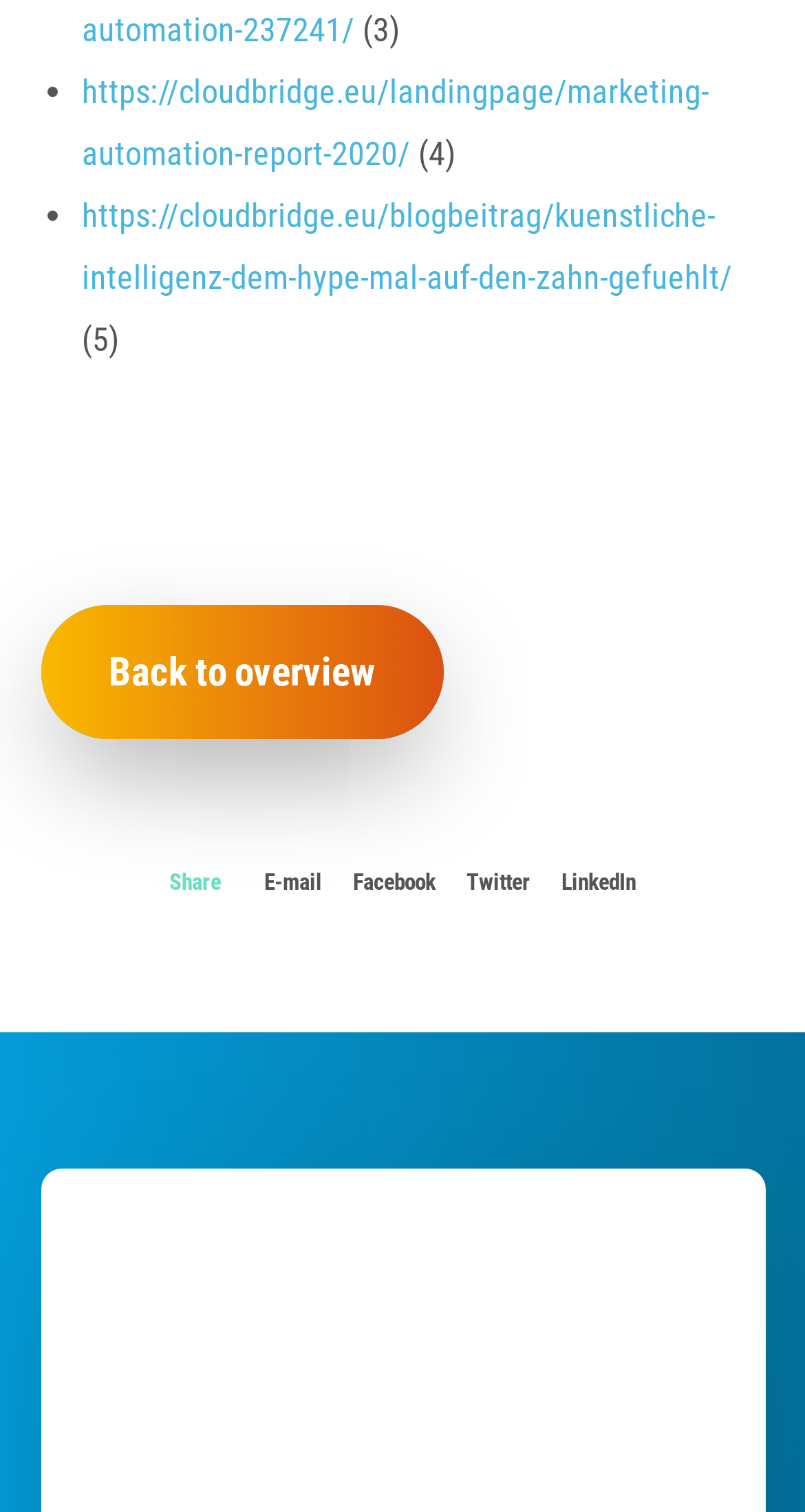Identify the bounding box coordinates for the UI element described as: "Facebook". The coordinates should be provided as four floats between 0 and 1: [left, top, right, bottom].

[0.438, 0.575, 0.541, 0.593]